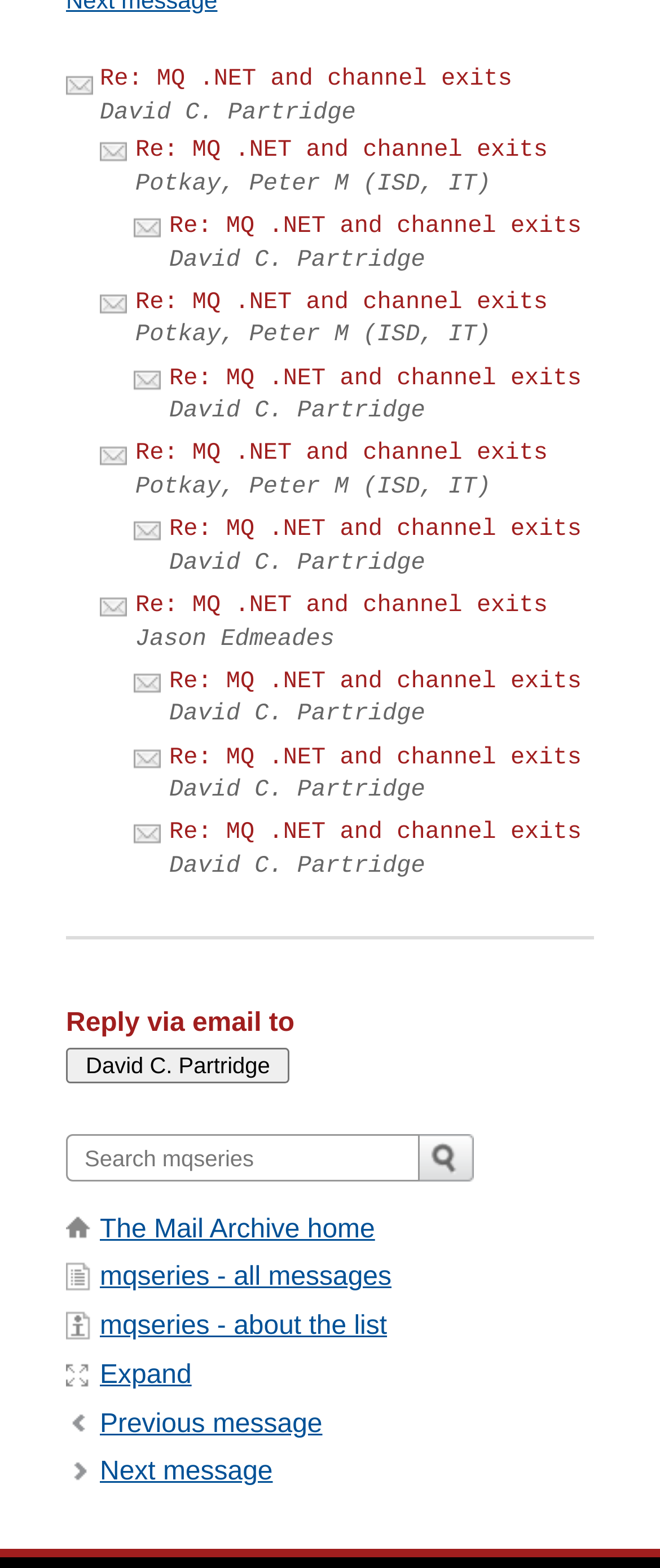What is the purpose of the button 'Submit'?
Using the screenshot, give a one-word or short phrase answer.

To send an email